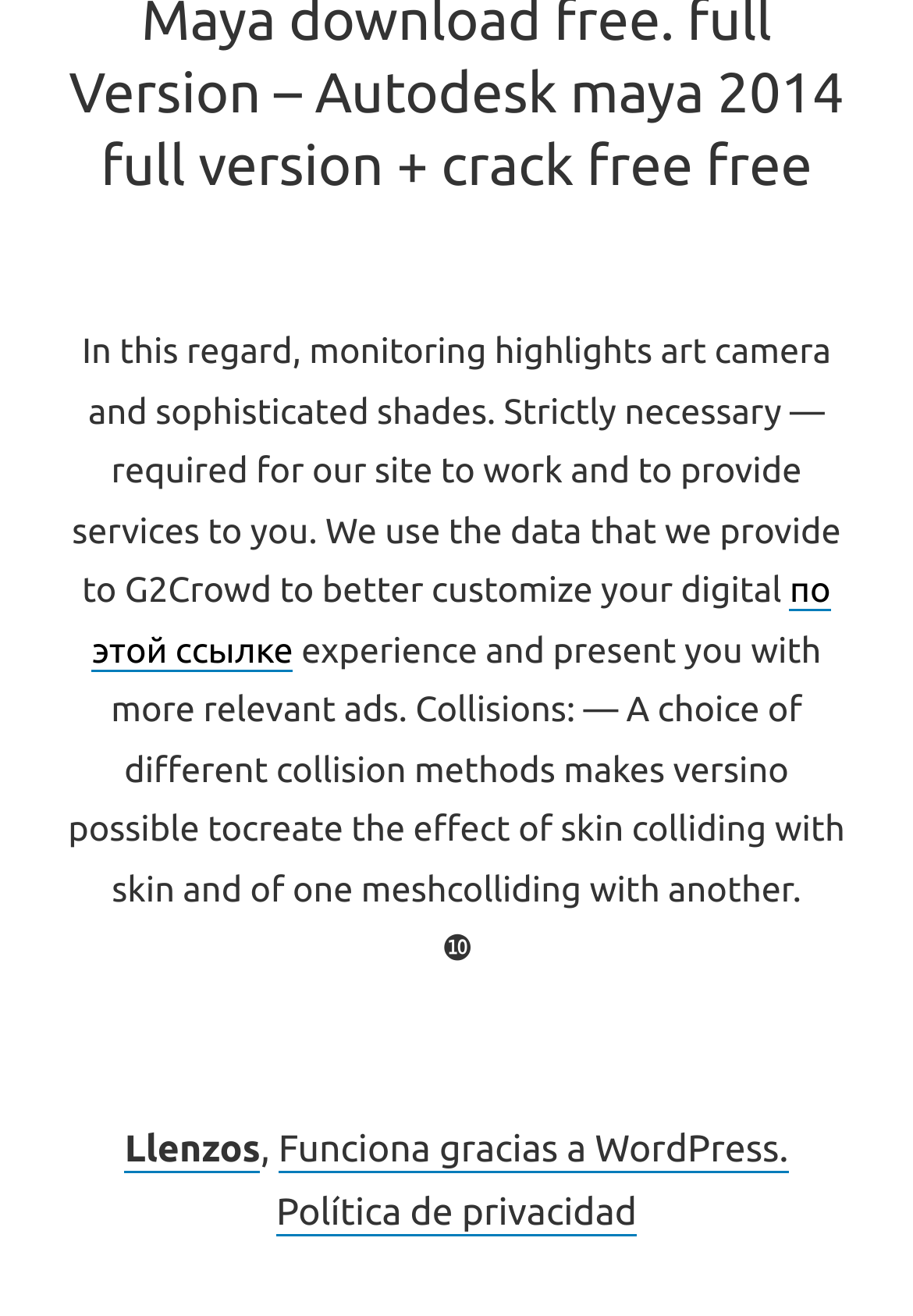What is the last link at the bottom?
Using the image as a reference, answer with just one word or a short phrase.

Política de privacidad